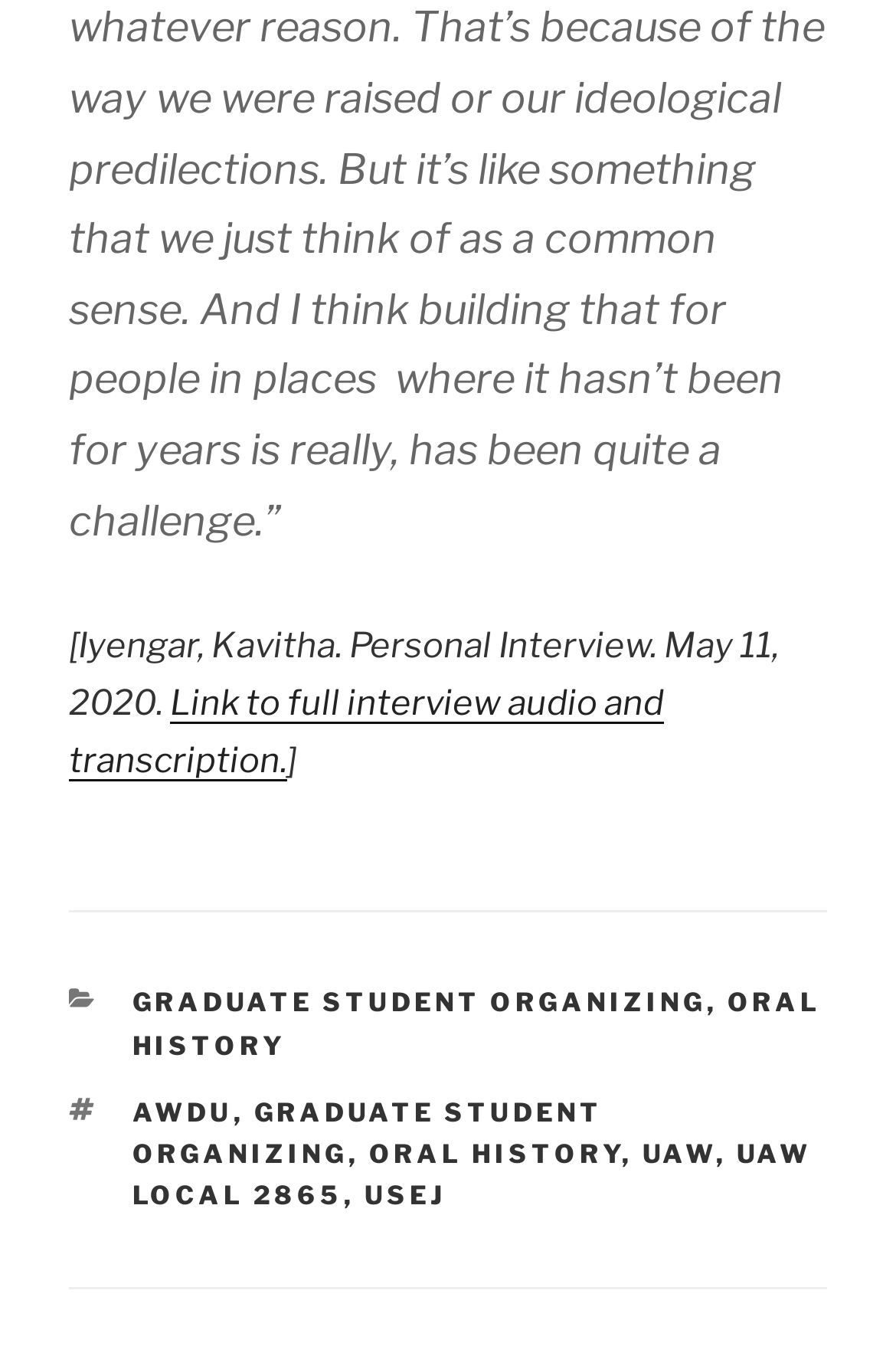What is the category of the interview?
Answer the question with just one word or phrase using the image.

GRADUATE STUDENT ORGANIZING, ORAL HISTORY